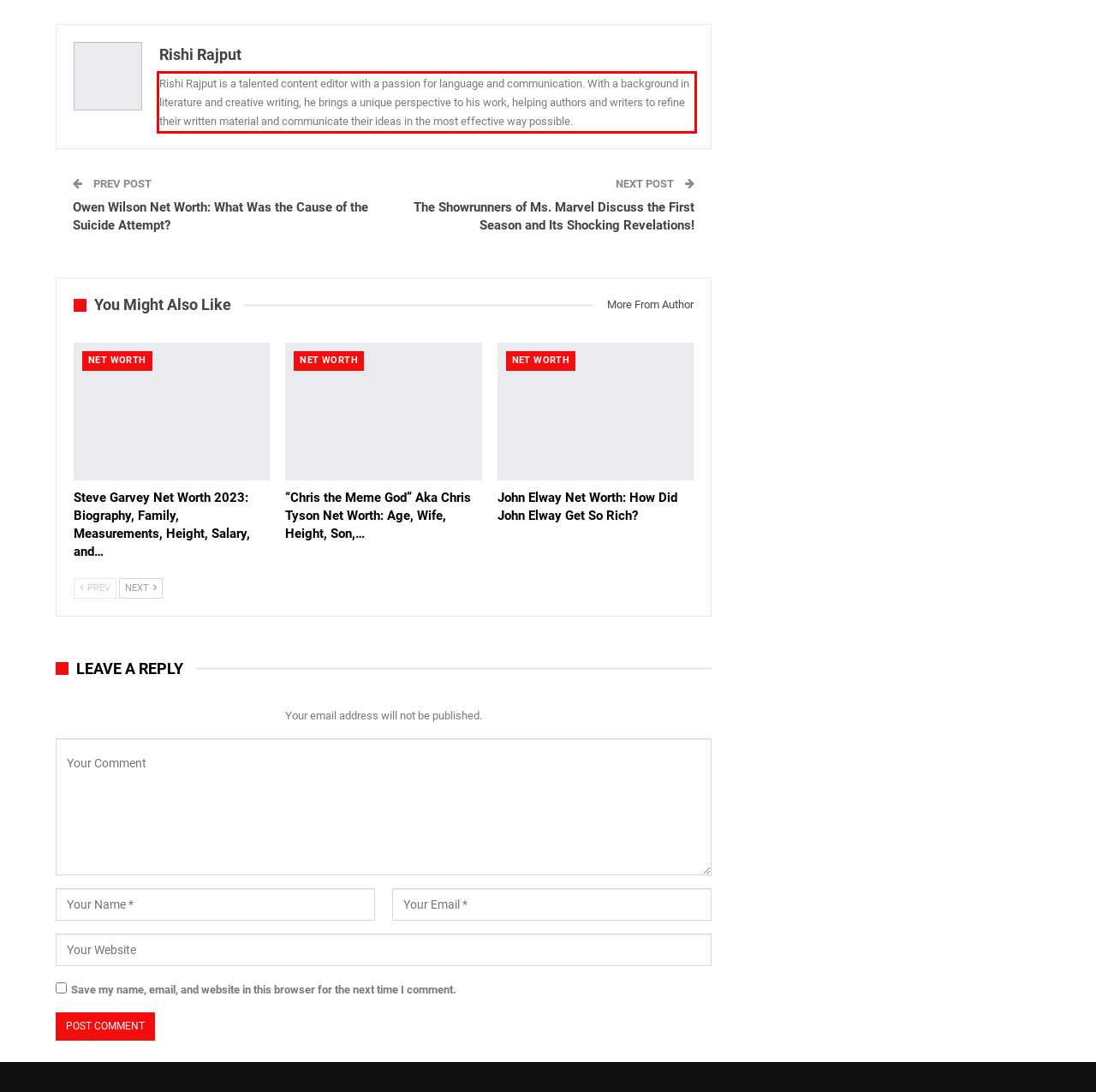Please take the screenshot of the webpage, find the red bounding box, and generate the text content that is within this red bounding box.

Rishi Rajput is a talented content editor with a passion for language and communication. With a background in literature and creative writing, he brings a unique perspective to his work, helping authors and writers to refine their written material and communicate their ideas in the most effective way possible.